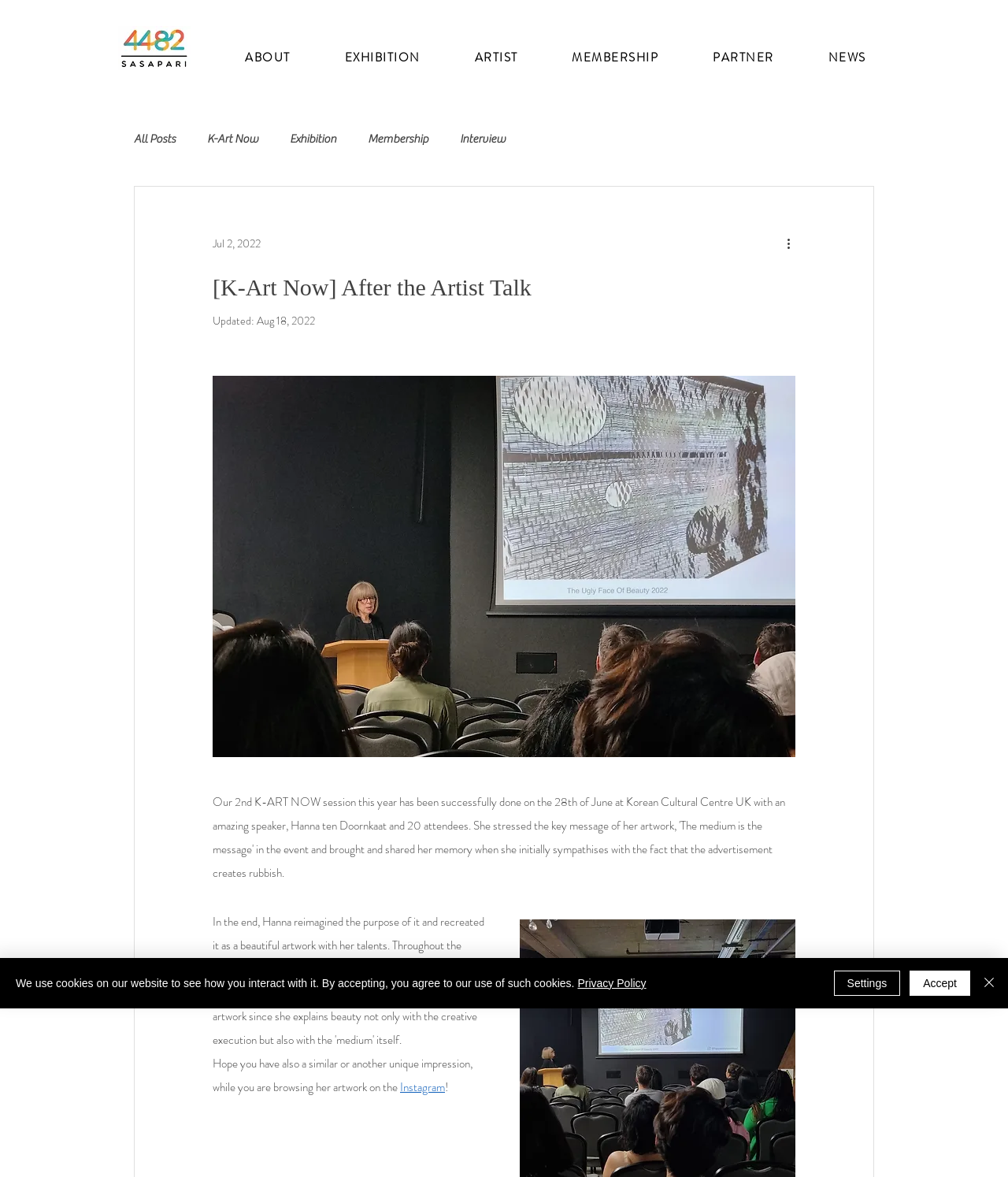What is the date of the blog post '[K-Art Now] After the Artist Talk'?
Answer the question with a thorough and detailed explanation.

The answer can be found by looking at the blog post details, which mentions the date as Jul 2, 2022.